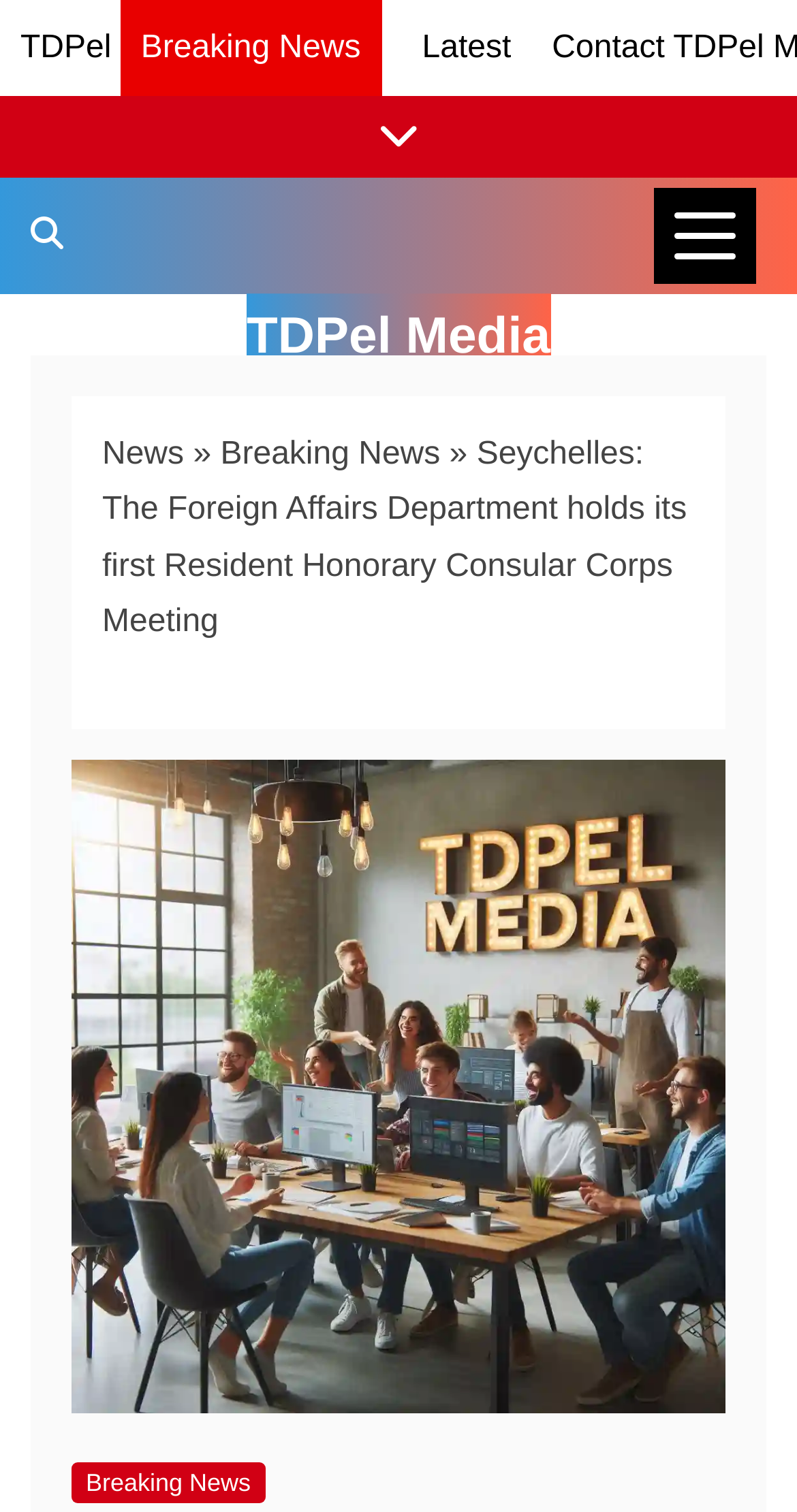Identify the main heading of the webpage and provide its text content.

Seychelles: The Foreign Affairs Department holds its first Resident Honorary Consular Corps Meeting